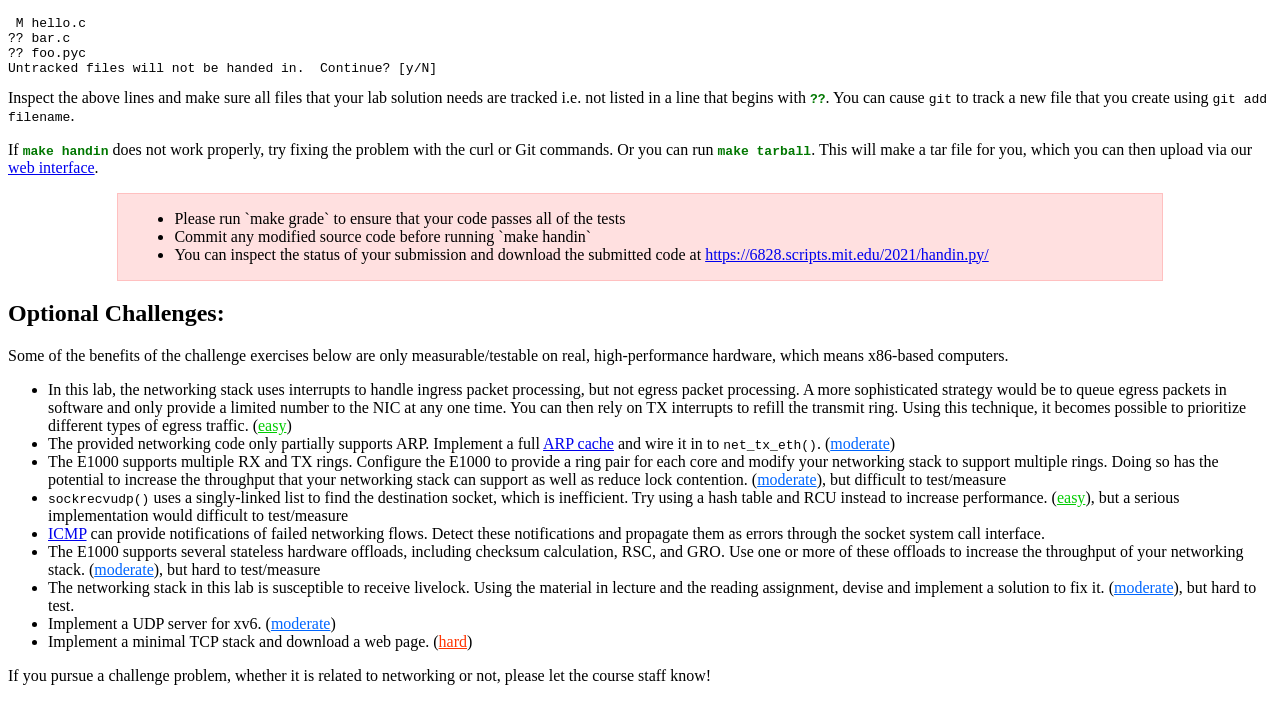Identify the bounding box coordinates necessary to click and complete the given instruction: "Search for a topic".

None